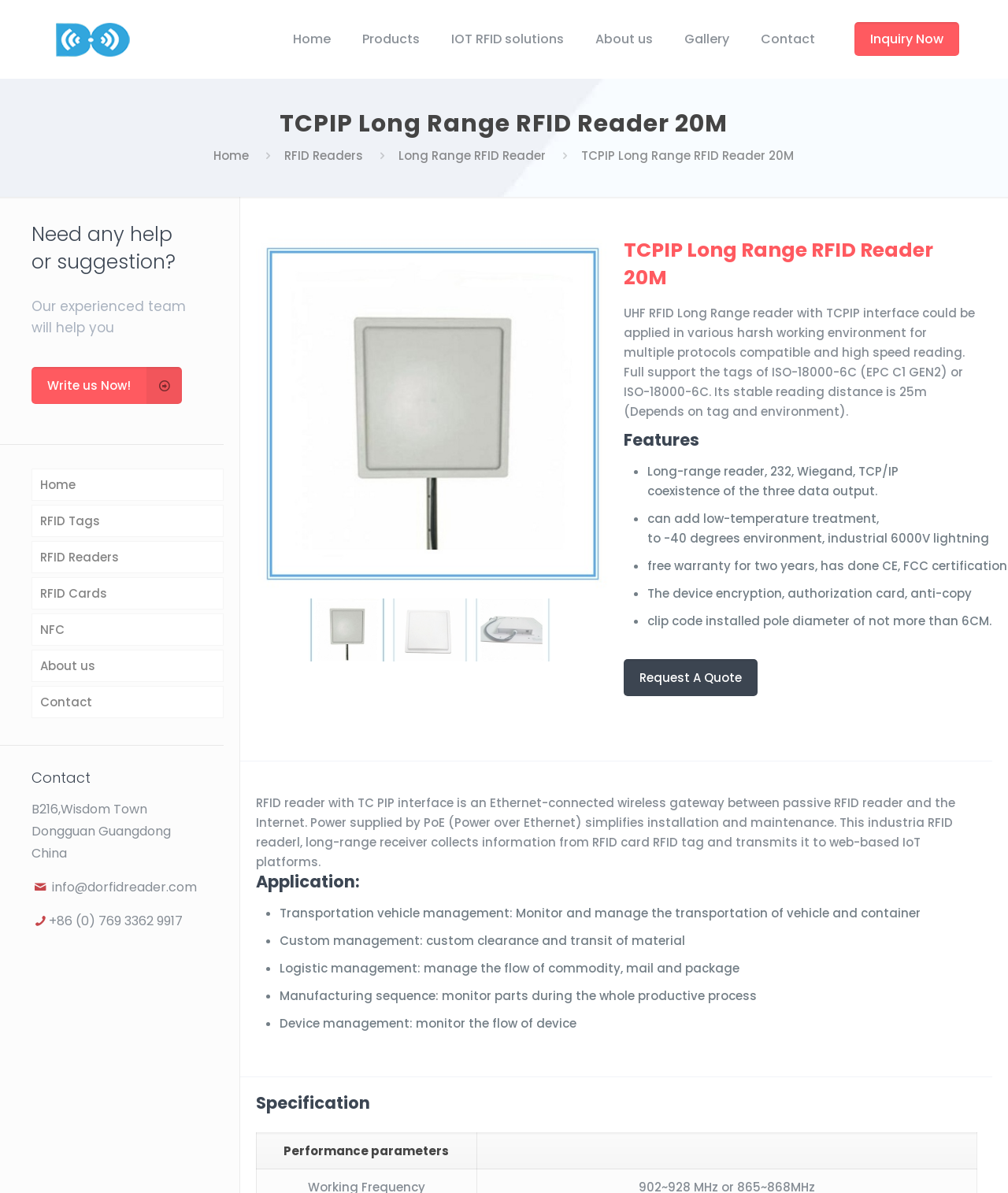Identify the bounding box coordinates of the element to click to follow this instruction: 'Click on the 'Home' link at the top'. Ensure the coordinates are four float values between 0 and 1, provided as [left, top, right, bottom].

[0.275, 0.0, 0.344, 0.066]